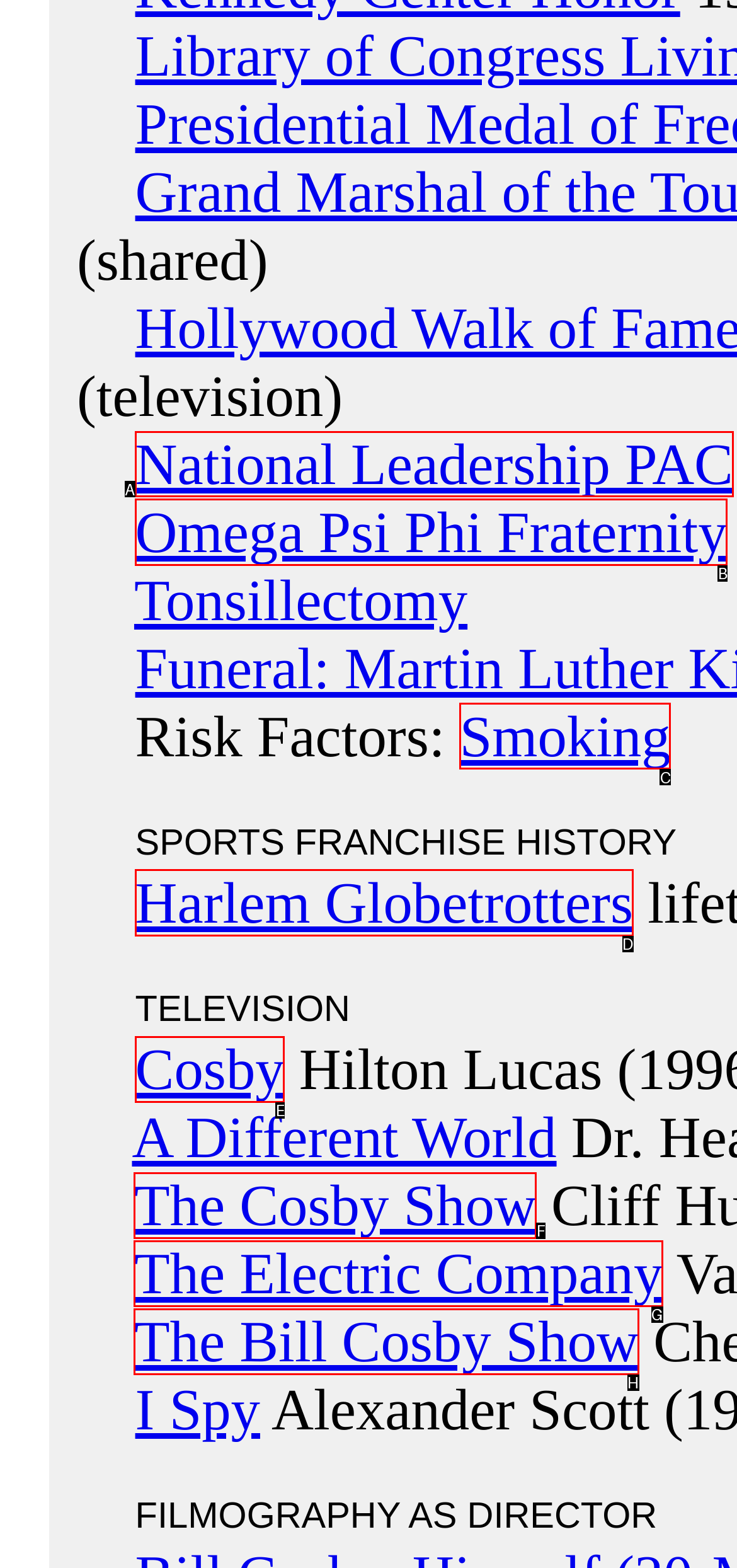Select the letter associated with the UI element you need to click to perform the following action: visit National Leadership PAC
Reply with the correct letter from the options provided.

A